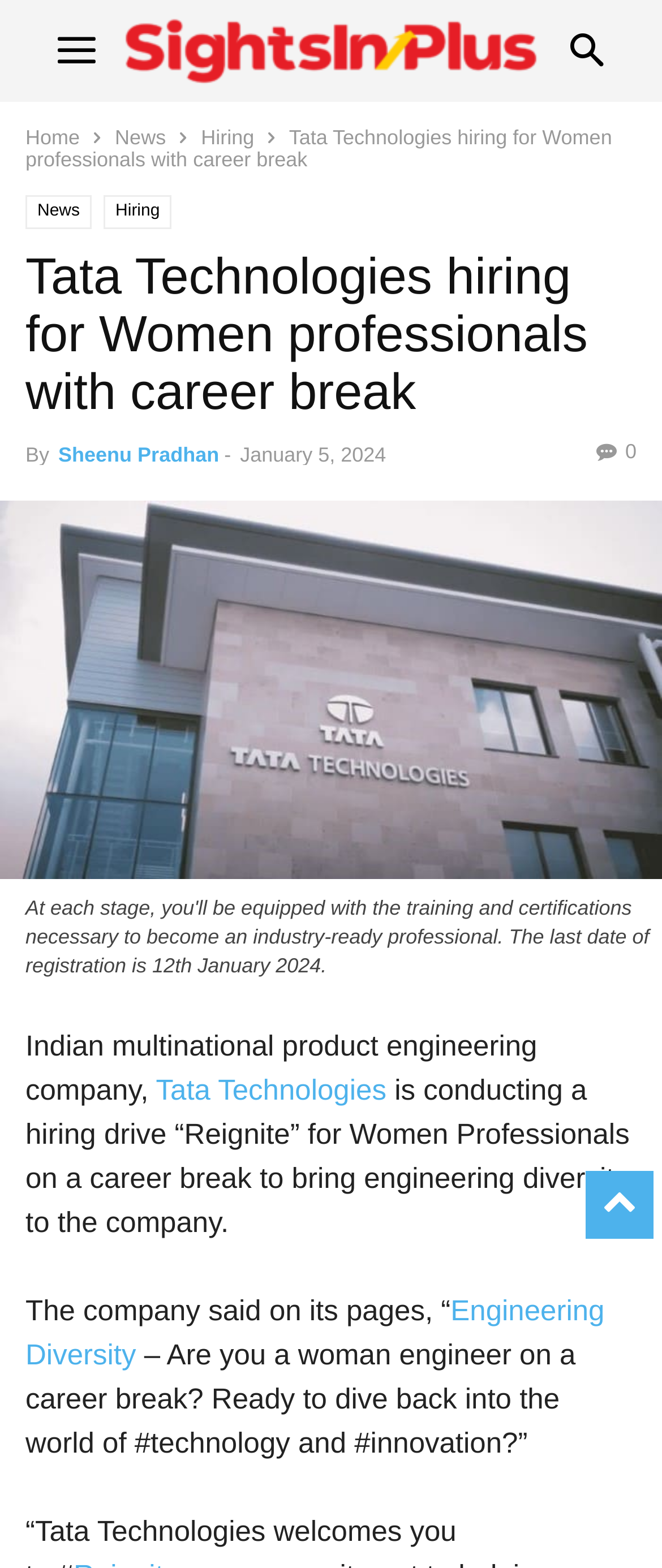What is the purpose of the hiring drive?
Based on the image, answer the question with a single word or brief phrase.

to bring engineering diversity